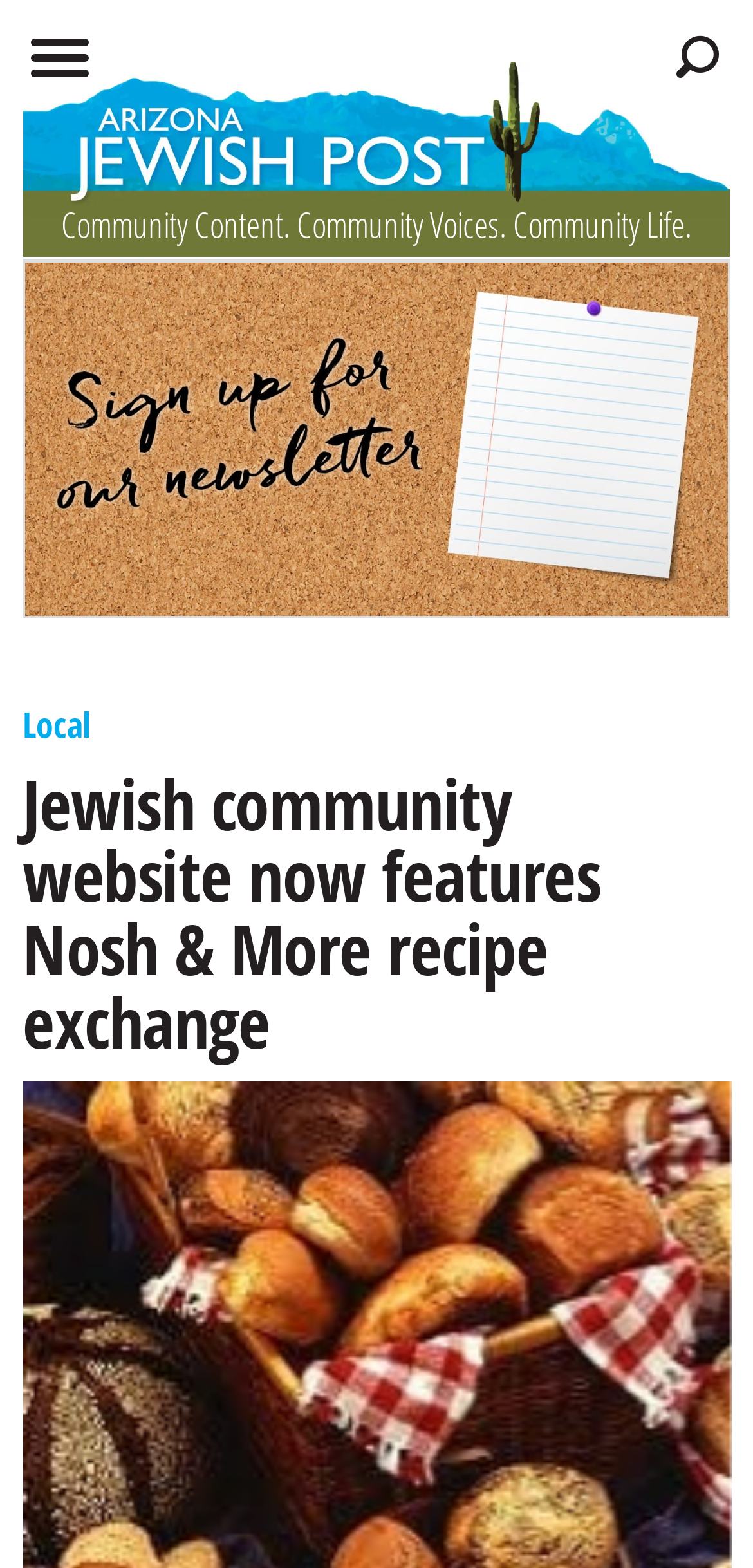Please determine the heading text of this webpage.

Jewish community website now features Nosh & More recipe exchange